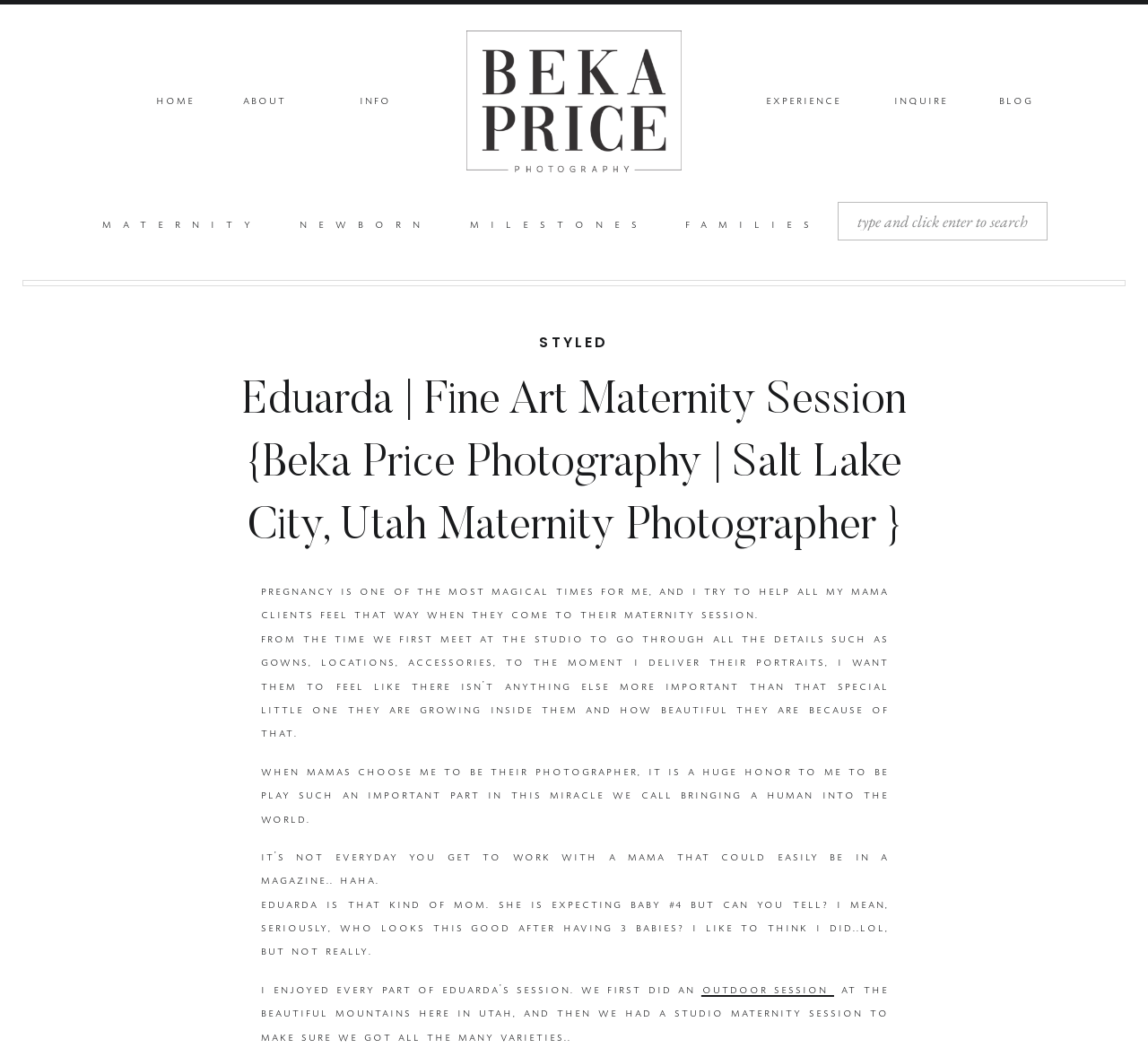Find the bounding box coordinates of the element I should click to carry out the following instruction: "view maternity session".

[0.088, 0.202, 0.218, 0.22]